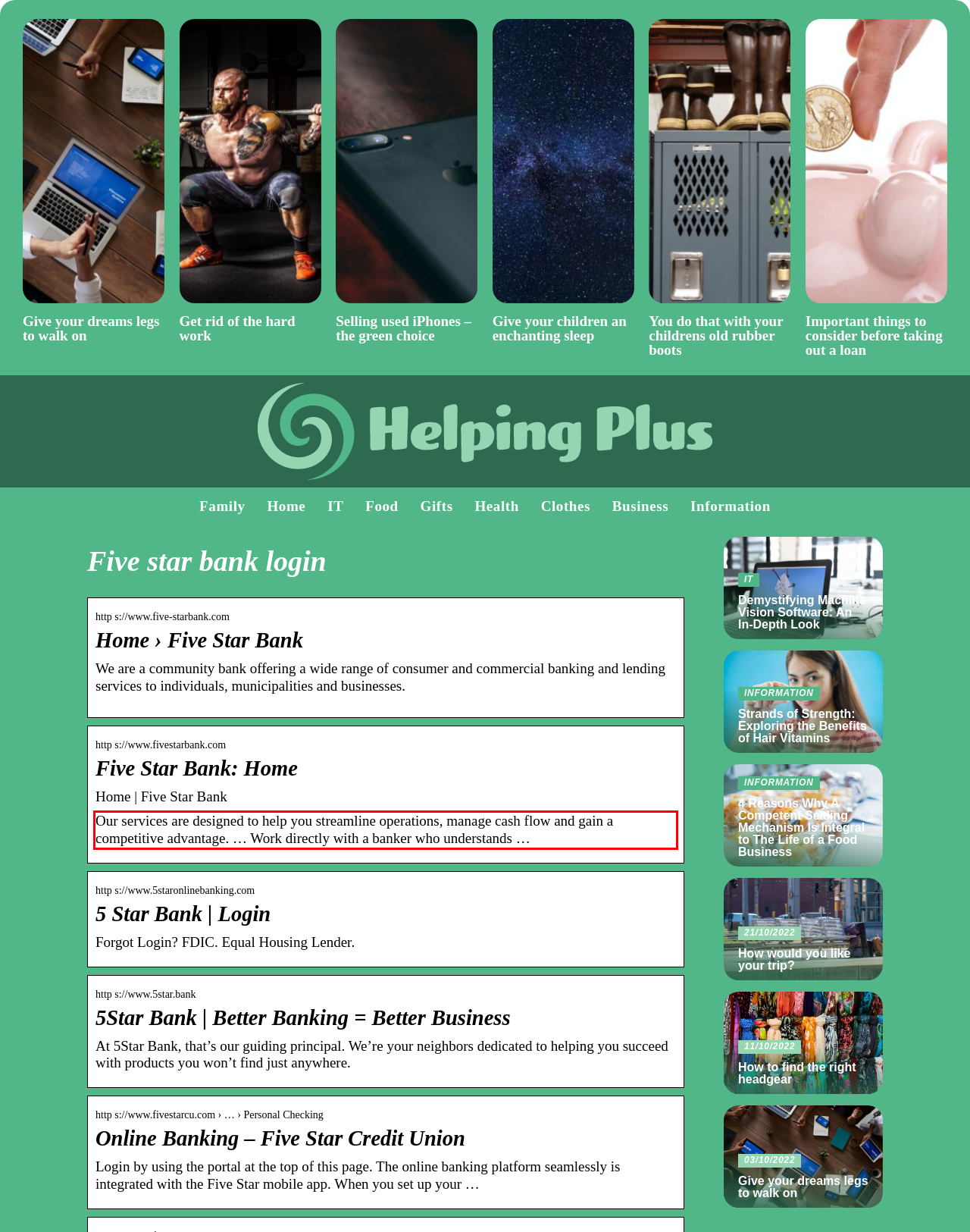Within the screenshot of a webpage, identify the red bounding box and perform OCR to capture the text content it contains.

Our services are designed to help you streamline operations, manage cash flow and gain a competitive advantage. … Work directly with a banker who understands …